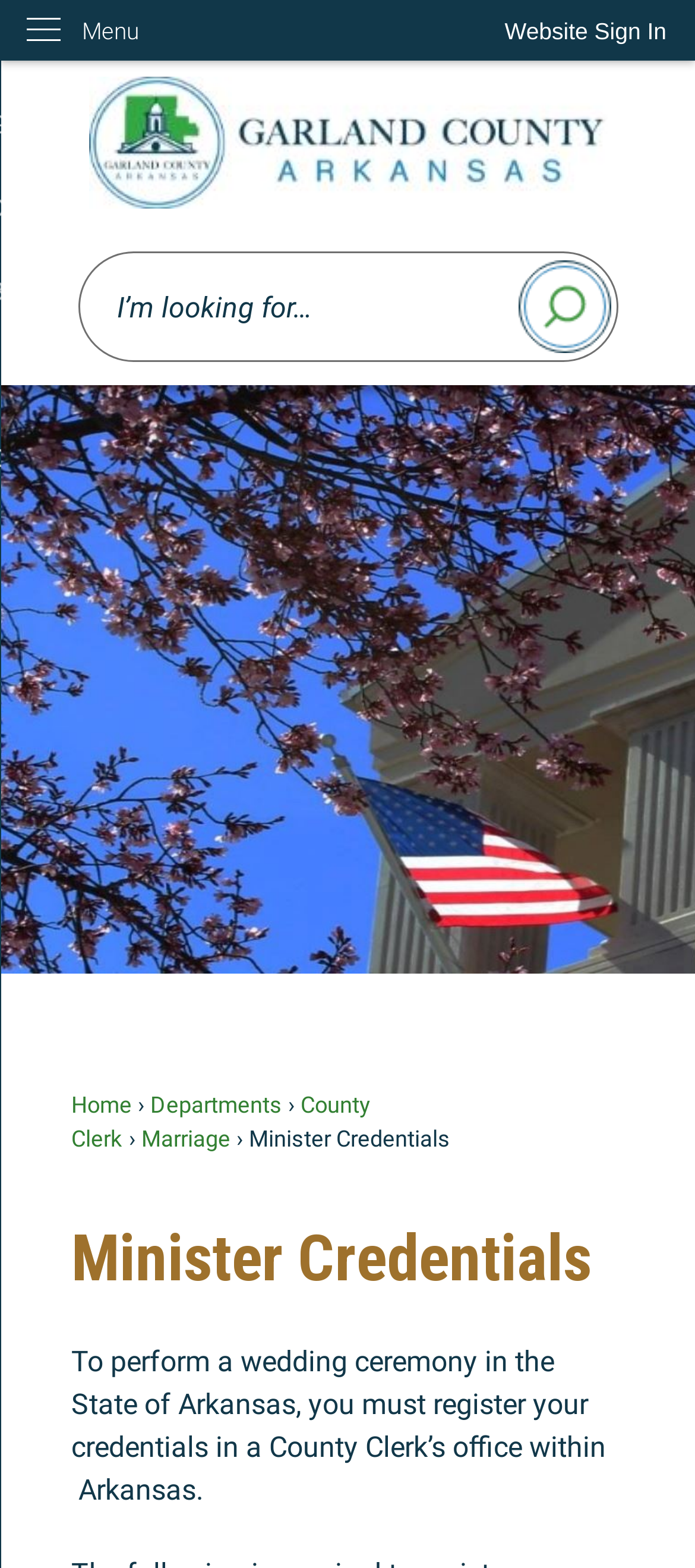What is the search function for on the webpage?
Give a detailed and exhaustive answer to the question.

The webpage has a search region with a textbox and a search button, indicating that users can search for specific information or content on the webpage.